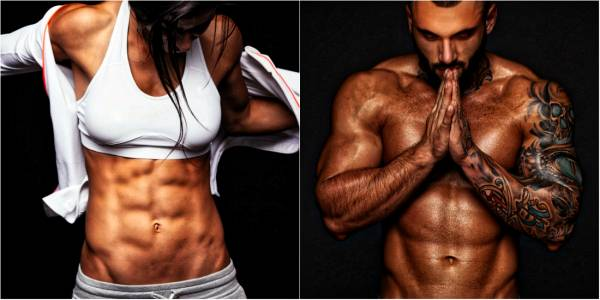Do the bodybuilders have tattoos? Look at the image and give a one-word or short phrase answer.

yes